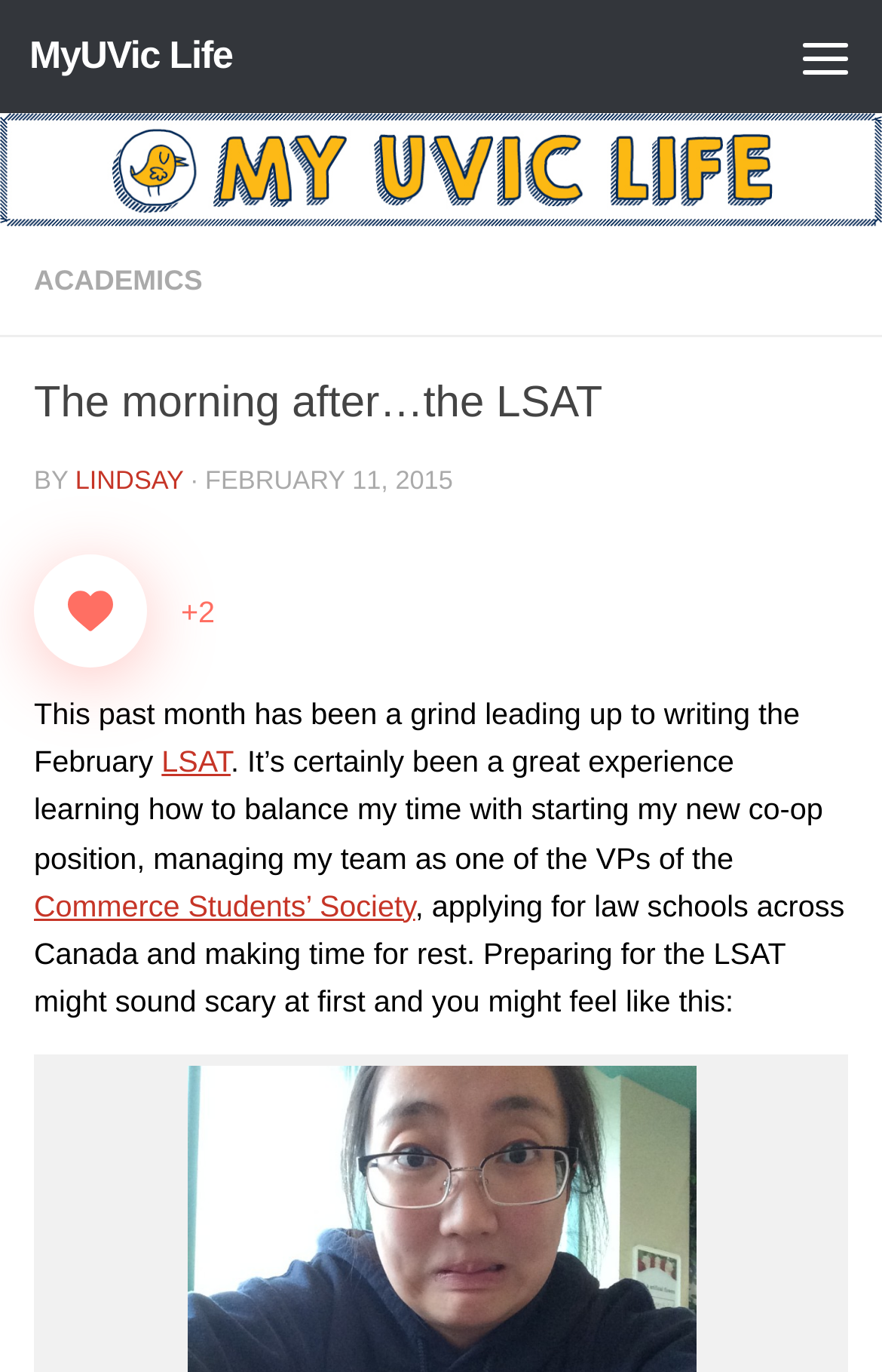Find the bounding box coordinates of the element to click in order to complete the given instruction: "Click the 'Menu' button."

[0.872, 0.0, 1.0, 0.082]